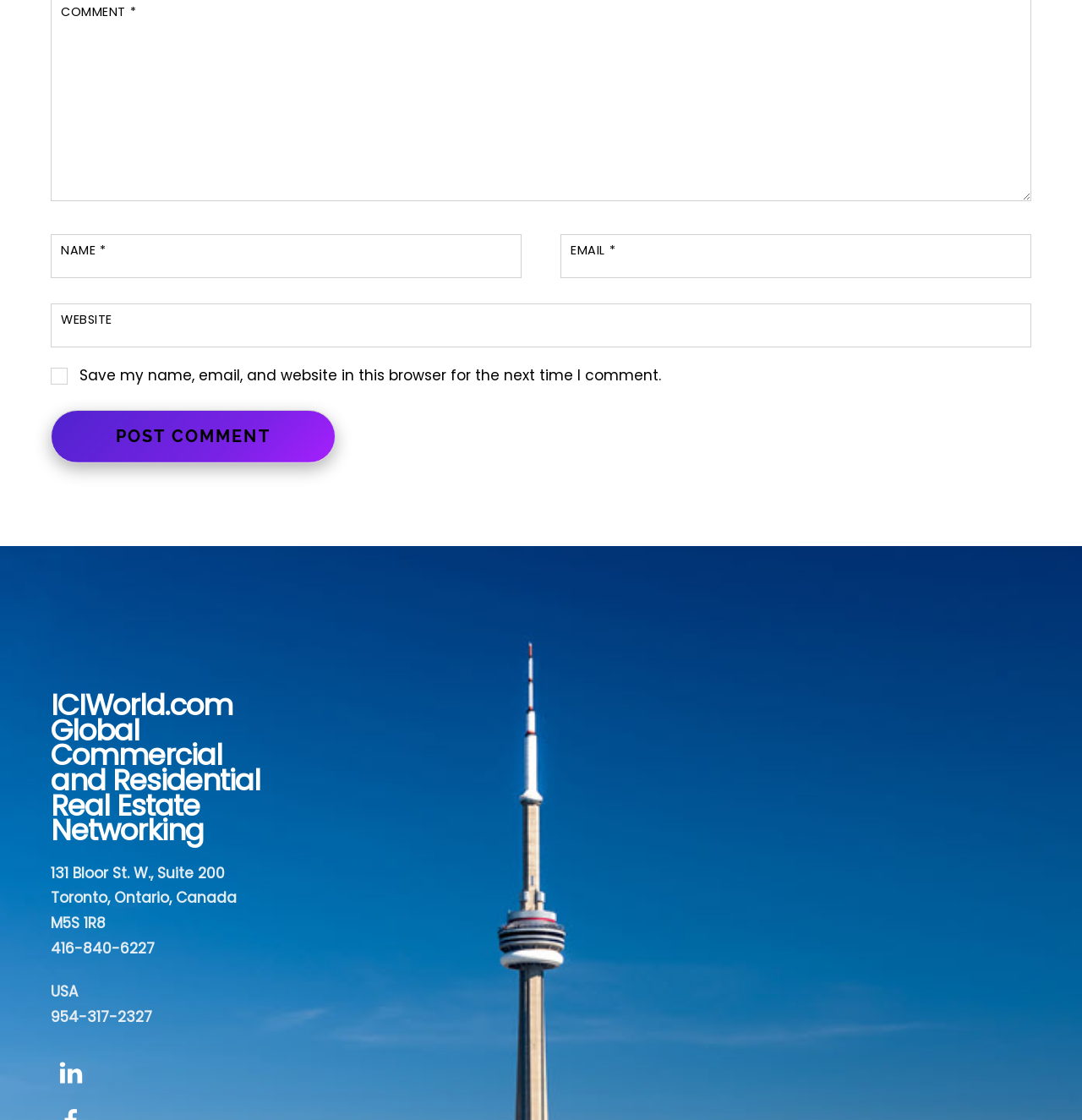What is the phone number for USA?
Please answer the question with a single word or phrase, referencing the image.

954-317-2327